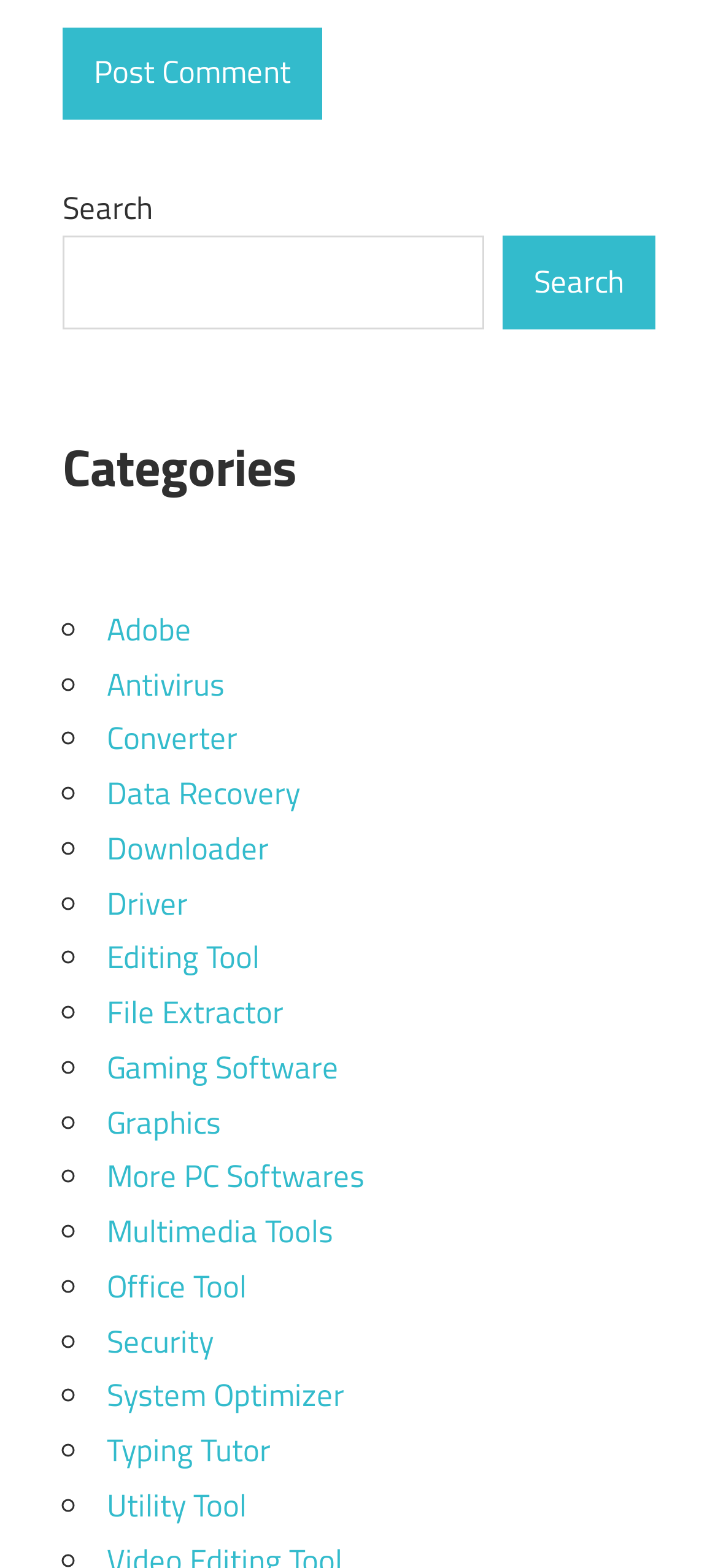Pinpoint the bounding box coordinates of the clickable element to carry out the following instruction: "Browse the Graphics category."

[0.149, 0.7, 0.308, 0.731]